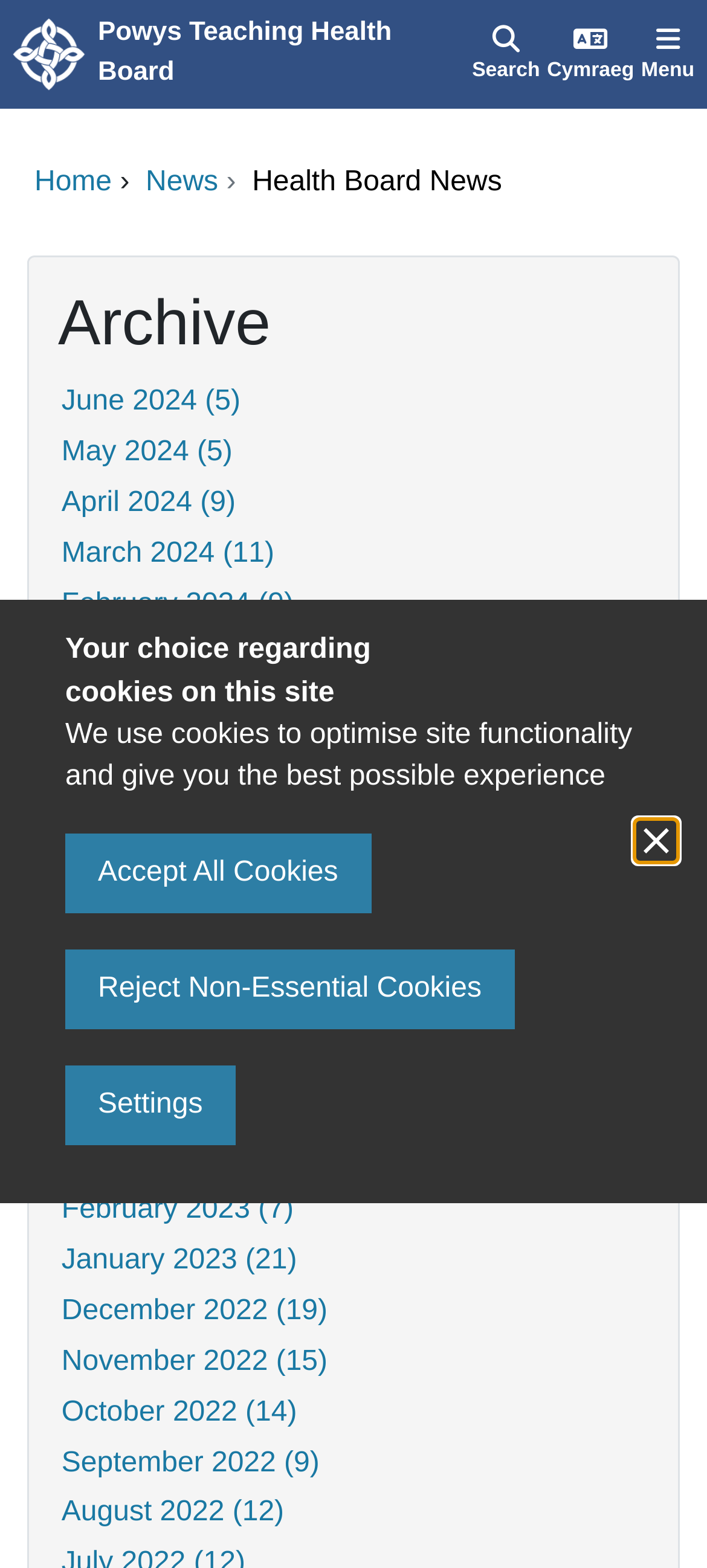Please identify the bounding box coordinates for the region that you need to click to follow this instruction: "Switch to Welsh language".

[0.769, 0.0, 0.902, 0.069]